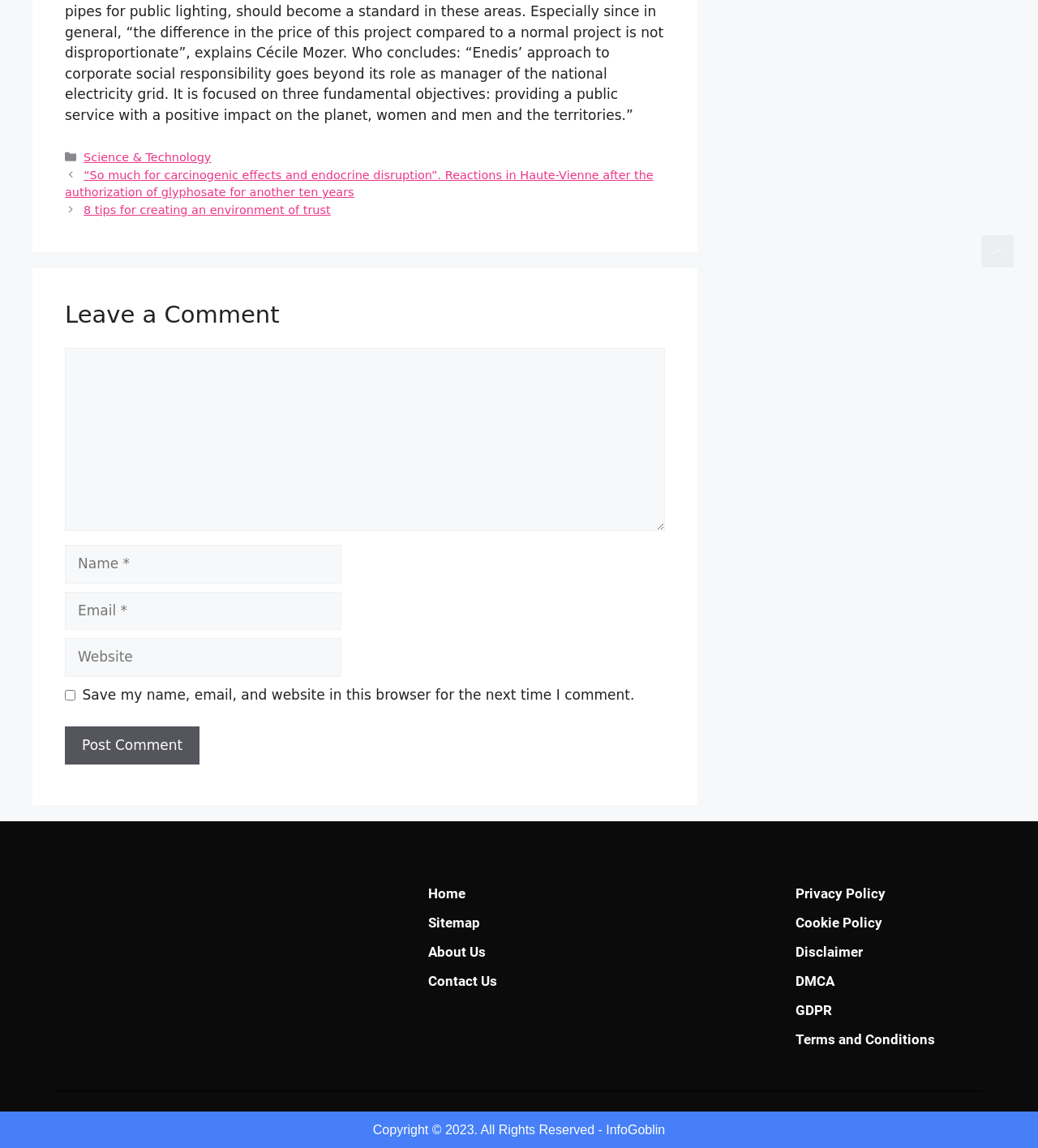What is the name of the organization mentioned in the copyright section?
Please interpret the details in the image and answer the question thoroughly.

I looked at the copyright section at the bottom of the page and found that the organization mentioned is InfoGoblin, with the copyright year being 2023.